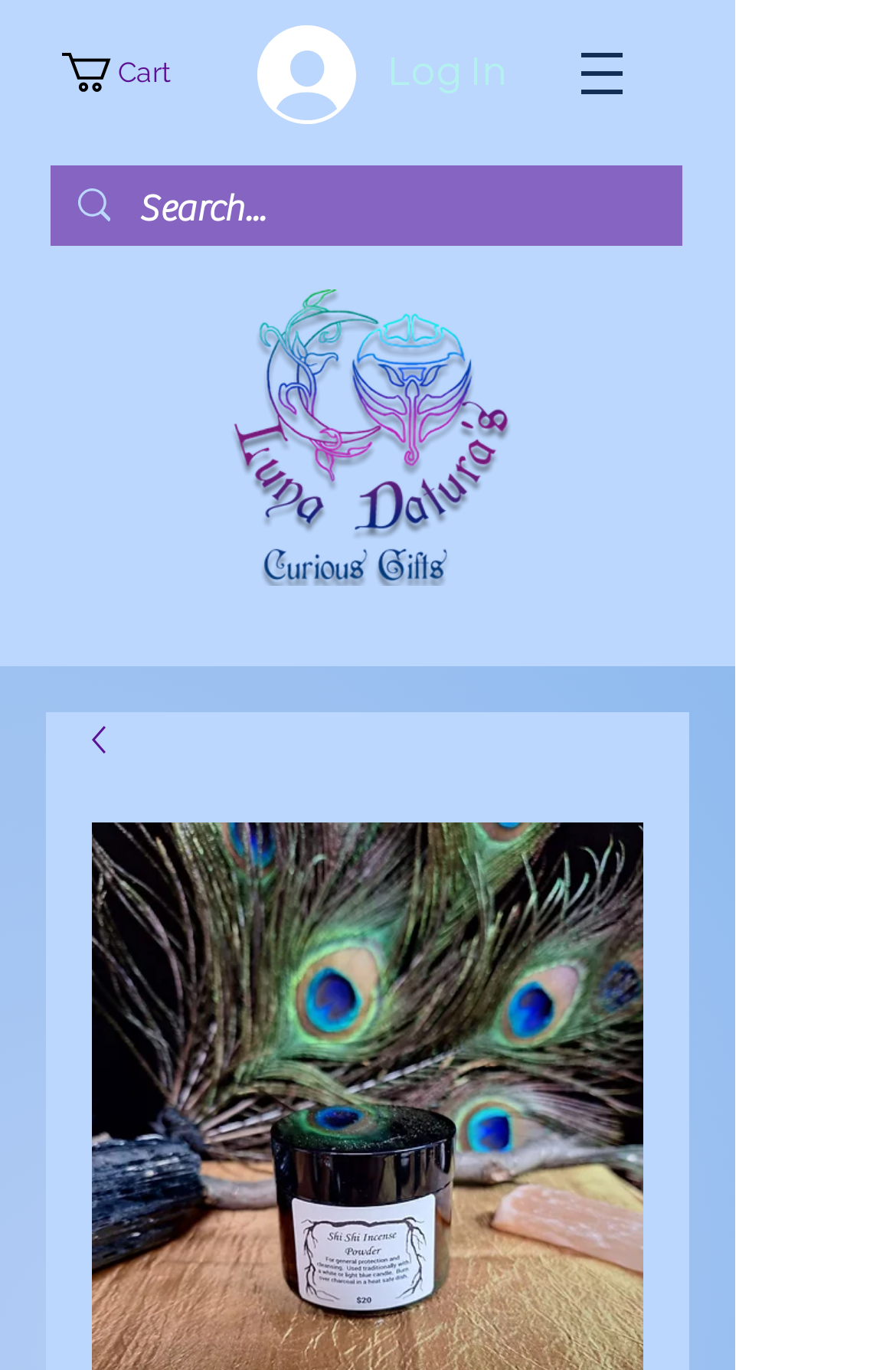Please extract the title of the webpage.

Shi Shi Incense Powder Blend